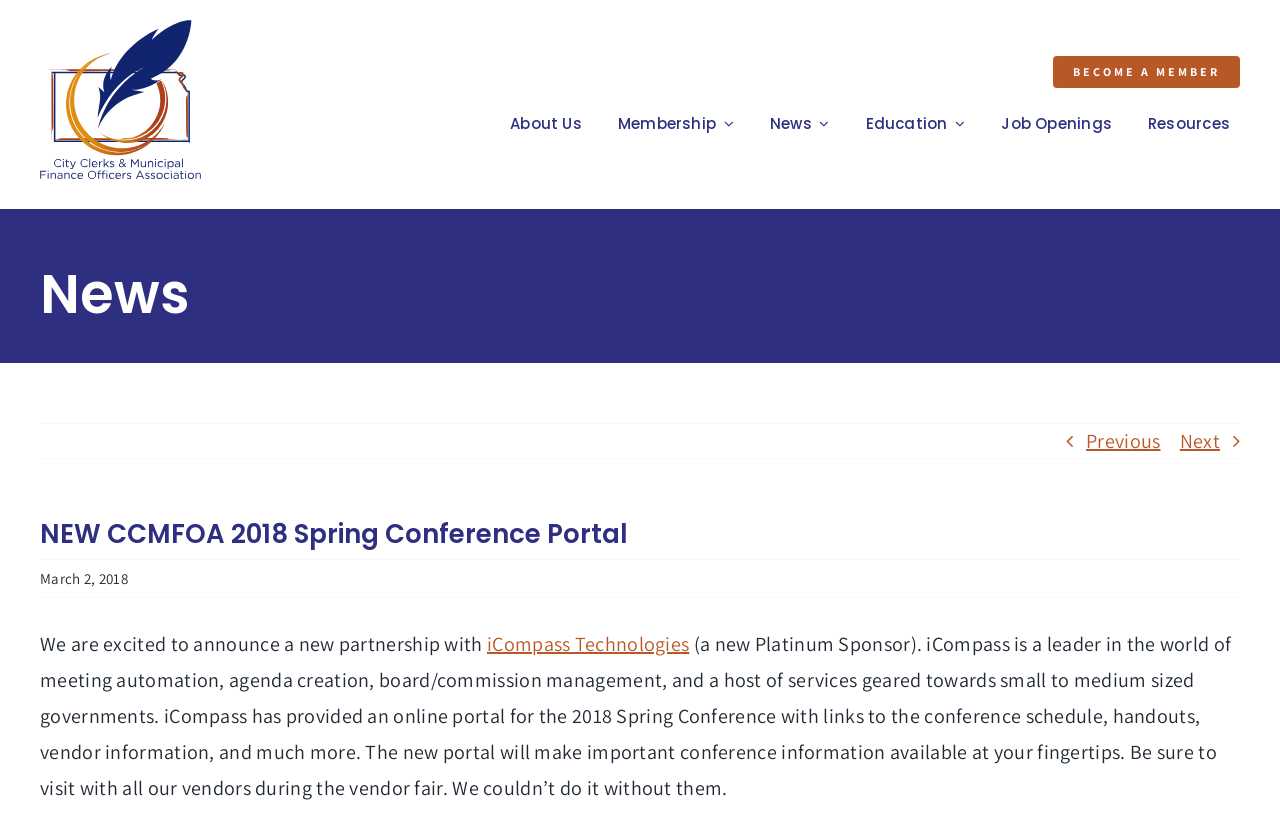Illustrate the webpage's structure and main components comprehensively.

The webpage is about the City Clerks and Municipal Finance Officers Association (CCMFOA) and its 2018 Spring Conference Portal. At the top left corner, there is a logo of CCMFOA, which is an image linked to the organization's website. 

On the top right corner, there is a link to "BECOME A MEMBER". Below the logo, there is a navigation menu with six links: "About Us", "Membership", "News", "Education", "Job Openings", and "Resources". These links are aligned horizontally and take up most of the width of the page.

The main content of the page is divided into two sections. The first section is headed by a "News" title. Below the title, there are two links, "Previous" and "Next", which are likely used for pagination. 

The second section is headed by a title "NEW CCMFOA 2018 Spring Conference Portal". Below the title, there is a date "March 2, 2018". The main content of this section is a paragraph of text announcing a new partnership with iCompass Technologies, a leader in meeting automation and other services. The text also mentions that iCompass has provided an online portal for the 2018 Spring Conference, which includes links to the conference schedule, handouts, vendor information, and more. The text also expresses gratitude to the vendors who are participating in the conference.